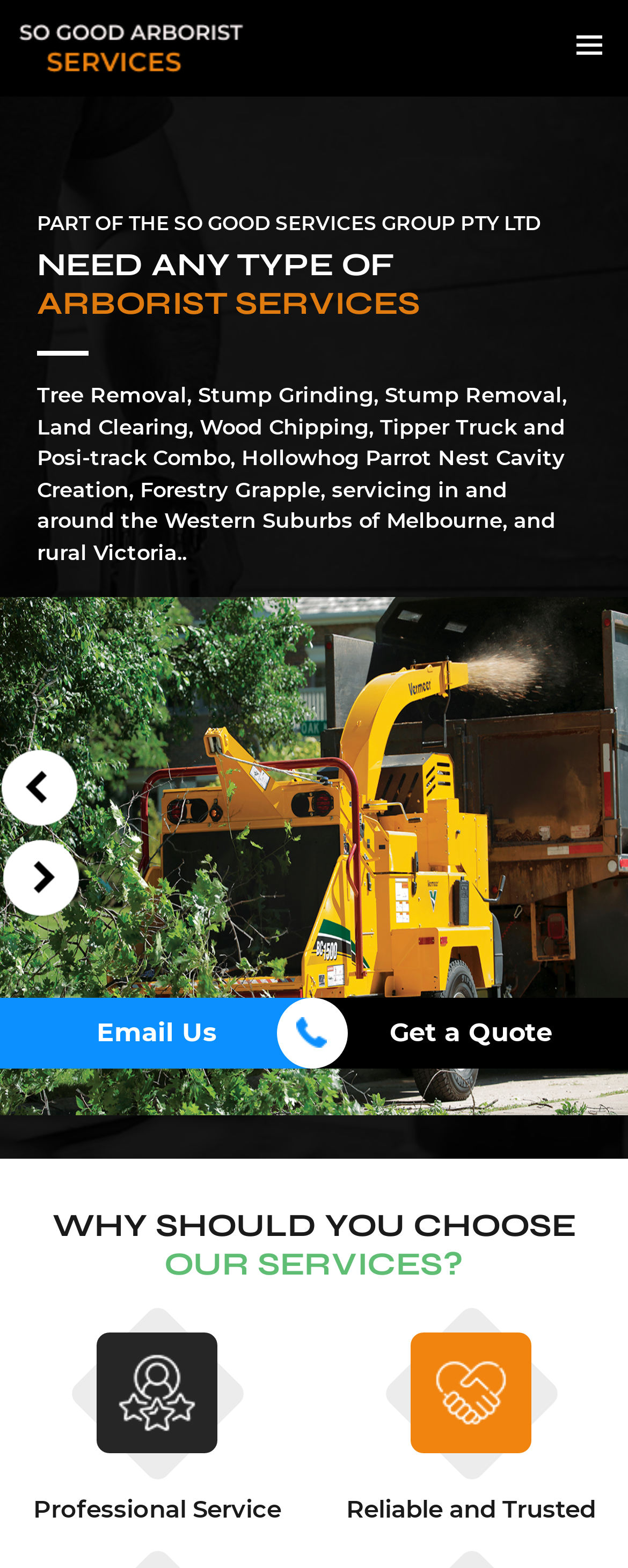Using the details in the image, give a detailed response to the question below:
What services are offered by So Good Arborist?

Based on the webpage, So Good Arborist offers various services including Tree Removal, Stump Grinding, Stump Removal, Land Clearing, Wood Chipping, Tipper Truck and Posi-track Combo, Hollowhog Parrot Nest Cavity Creation, Forestry Grapple, and more, as mentioned in the text 'Tree Removal, Stump Grinding, Stump Removal, Land Clearing, Wood Chipping, Tipper Truck and Posi-track Combo, Hollowhog Parrot Nest Cavity Creation, Forestry Grapple, servicing in and around the Western Suburbs of Melbourne, and rural Victoria..'.